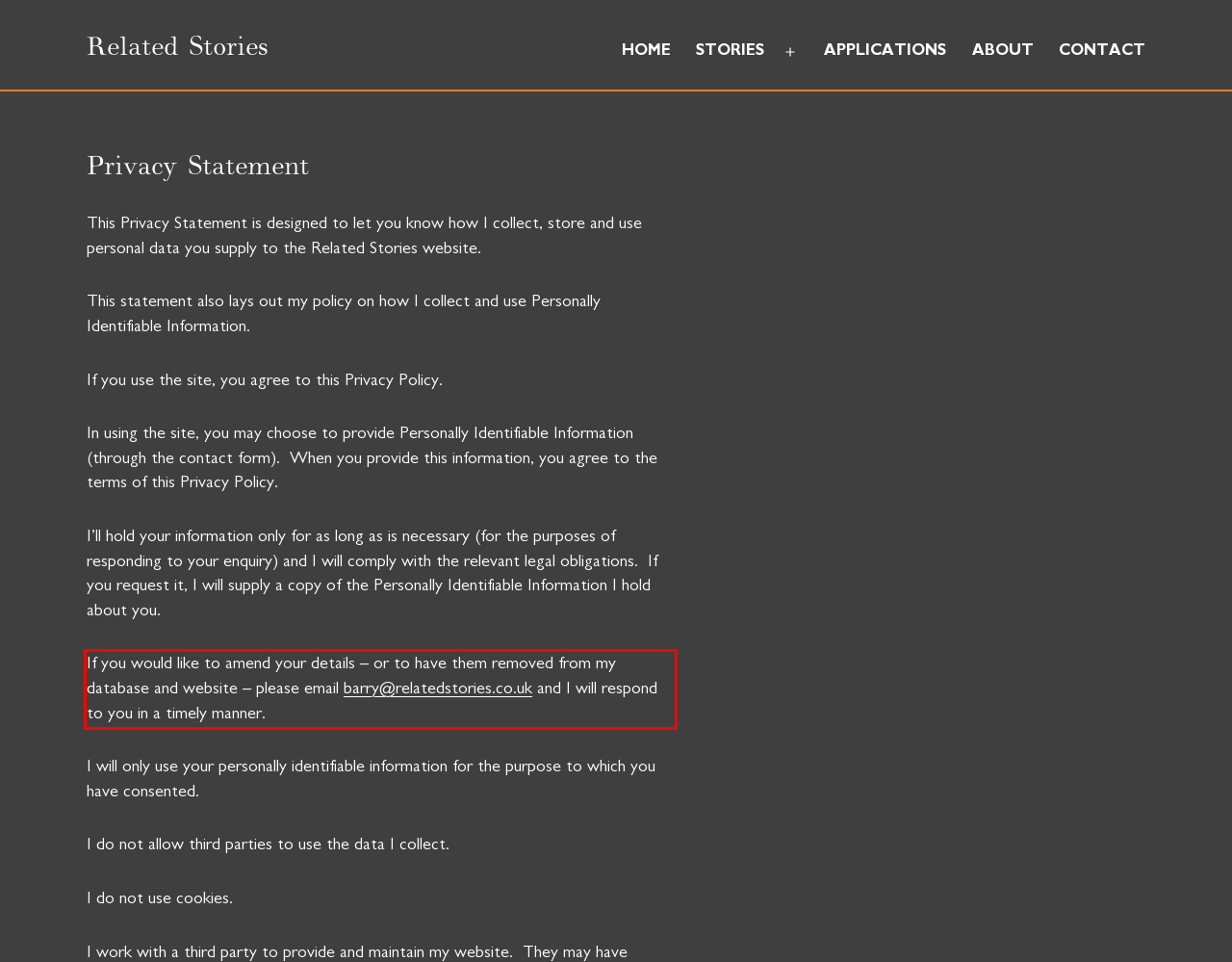From the provided screenshot, extract the text content that is enclosed within the red bounding box.

If you would like to amend your details – or to have them removed from my database and website – please email barry@relatedstories.co.uk and I will respond to you in a timely manner.